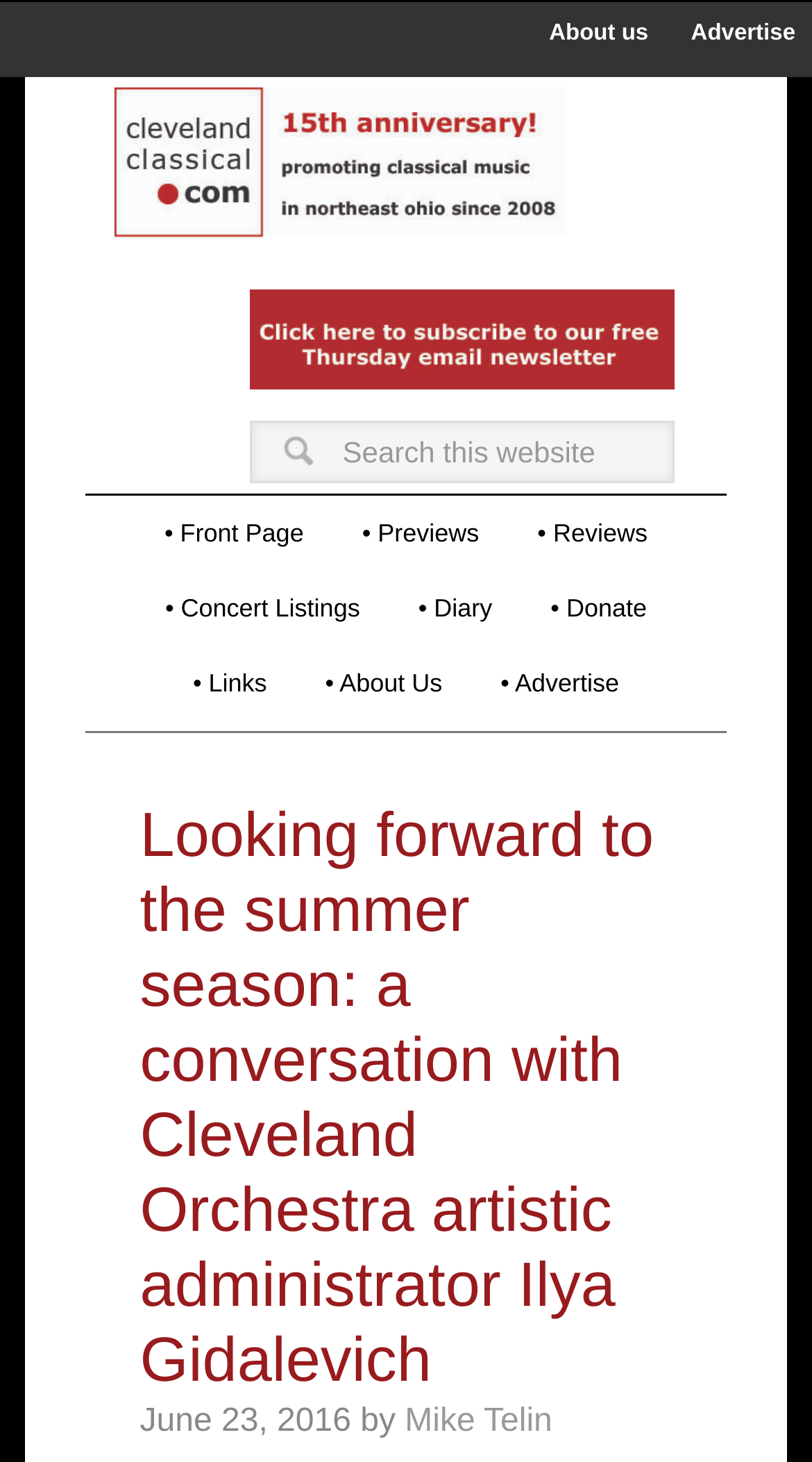Who is the author of the first article?
Please provide a comprehensive answer to the question based on the webpage screenshot.

I looked at the link element under the 'HeaderAsNonLandmark' section, which contains the author's name. The author's name is 'Mike Telin'.